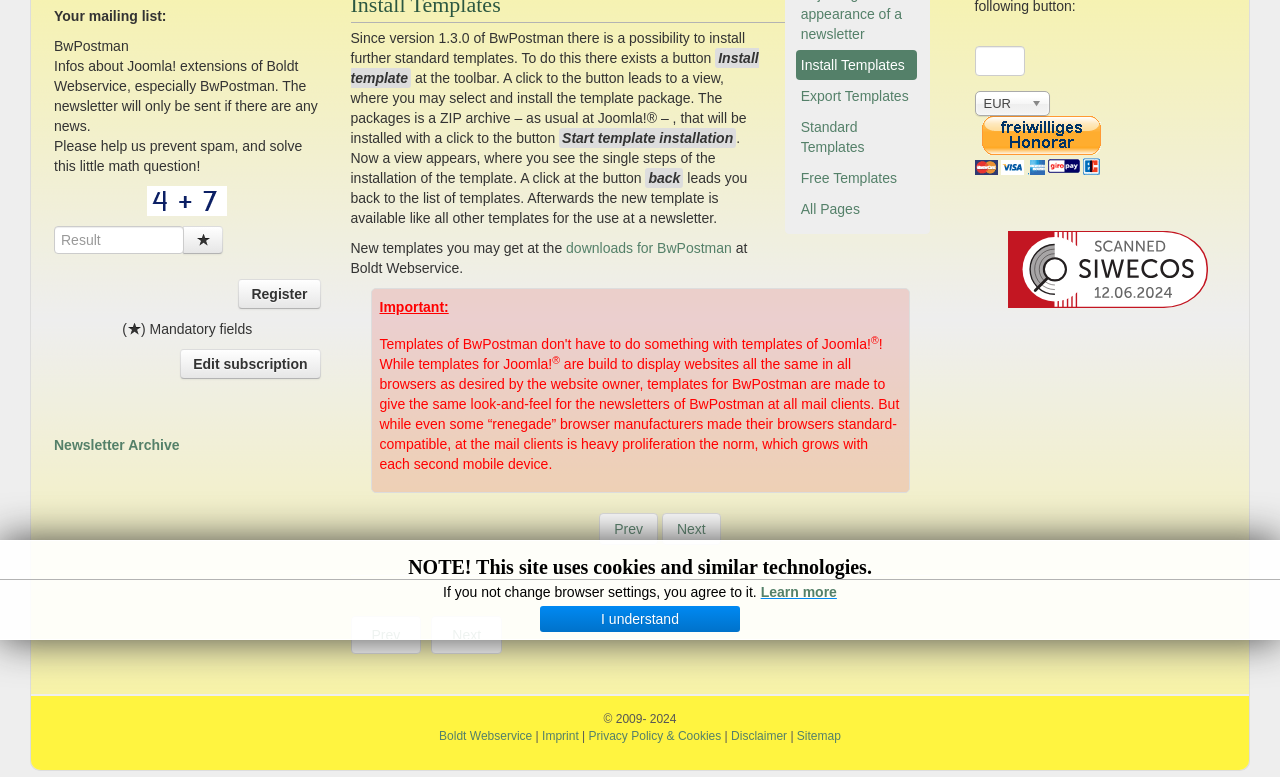Using the webpage screenshot and the element description alt="PayPal secure payments." name="submit", determine the bounding box coordinates. Specify the coordinates in the format (top-left x, top-left y, bottom-right x, bottom-right y) with values ranging from 0 to 1.

[0.761, 0.149, 0.86, 0.239]